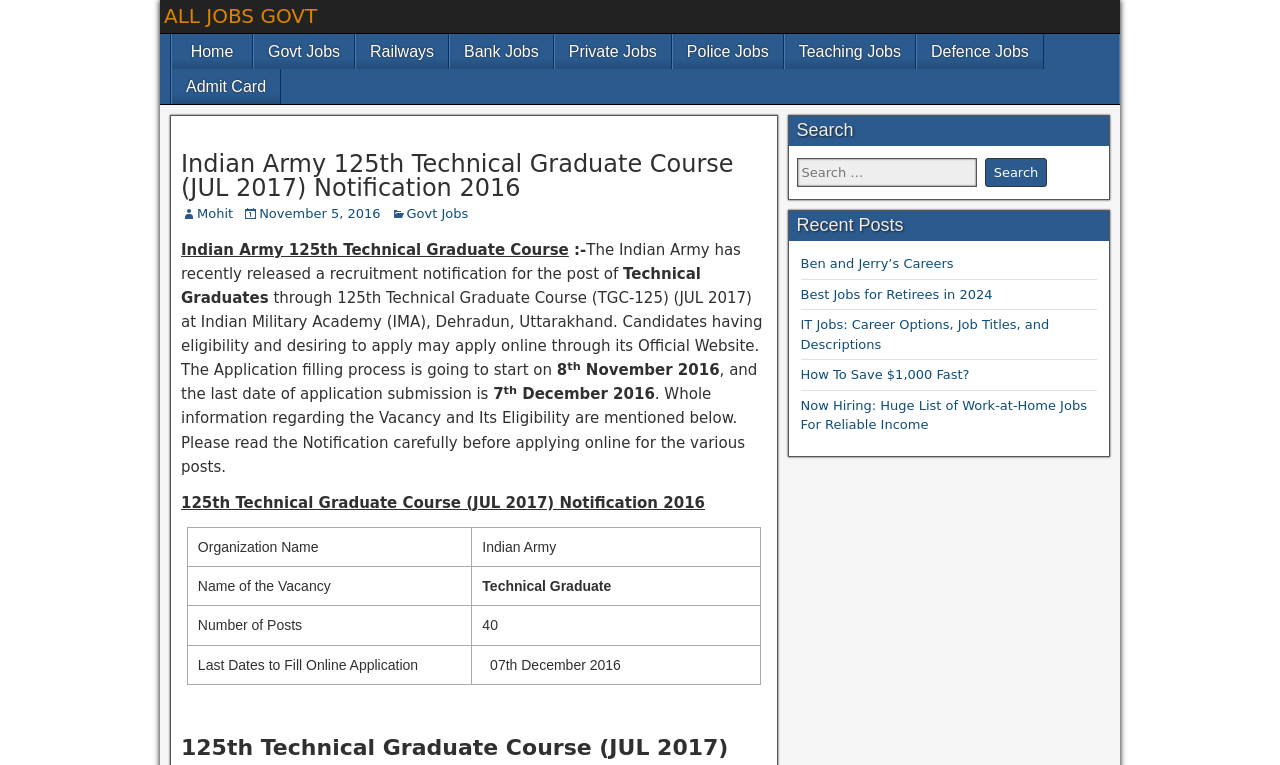Provide the bounding box coordinates in the format (top-left x, top-left y, bottom-right x, bottom-right y). All values are floating point numbers between 0 and 1. Determine the bounding box coordinate of the UI element described as: Contact

None